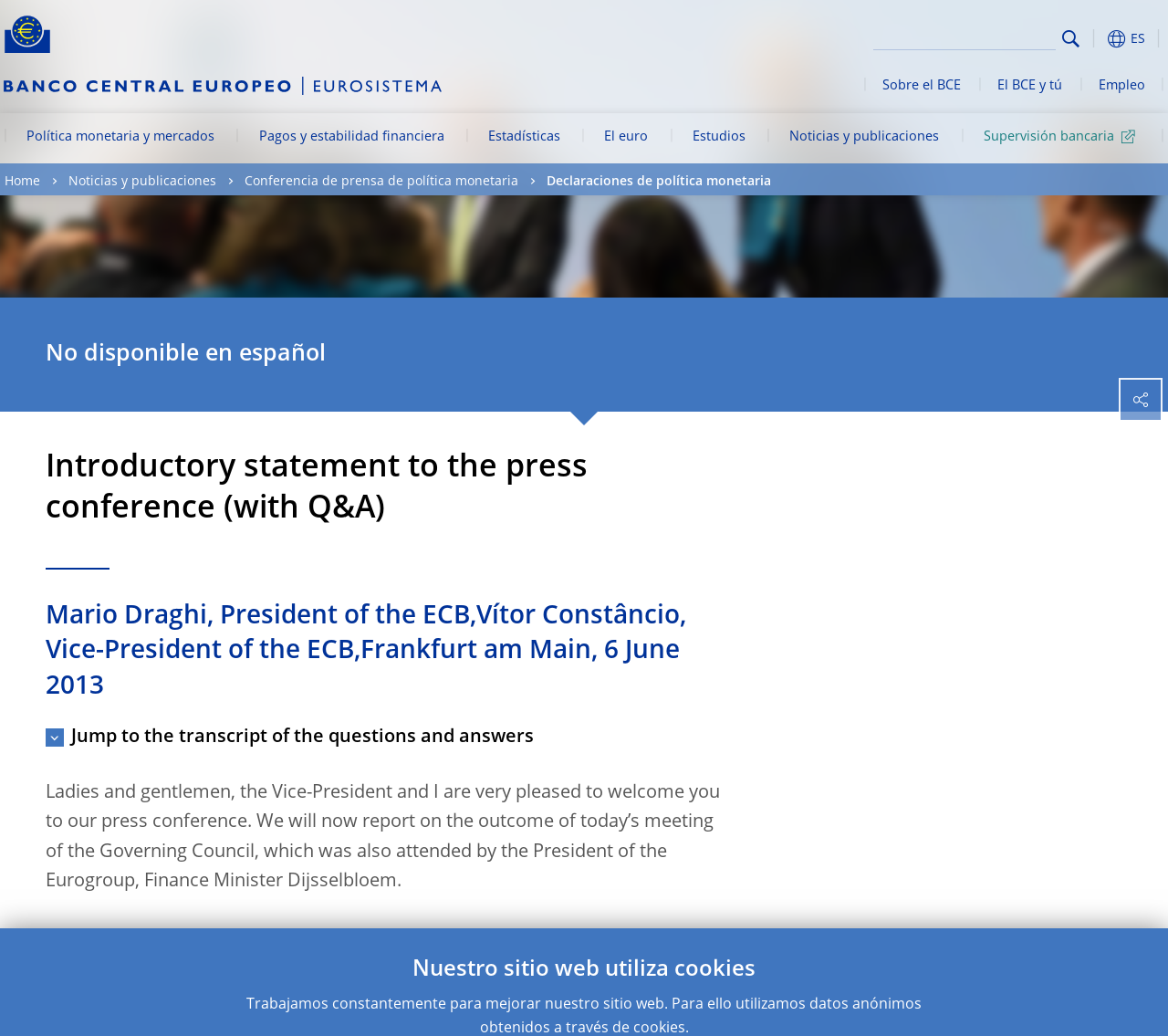Answer the question in a single word or phrase:
What is the position of the search box?

Top-right